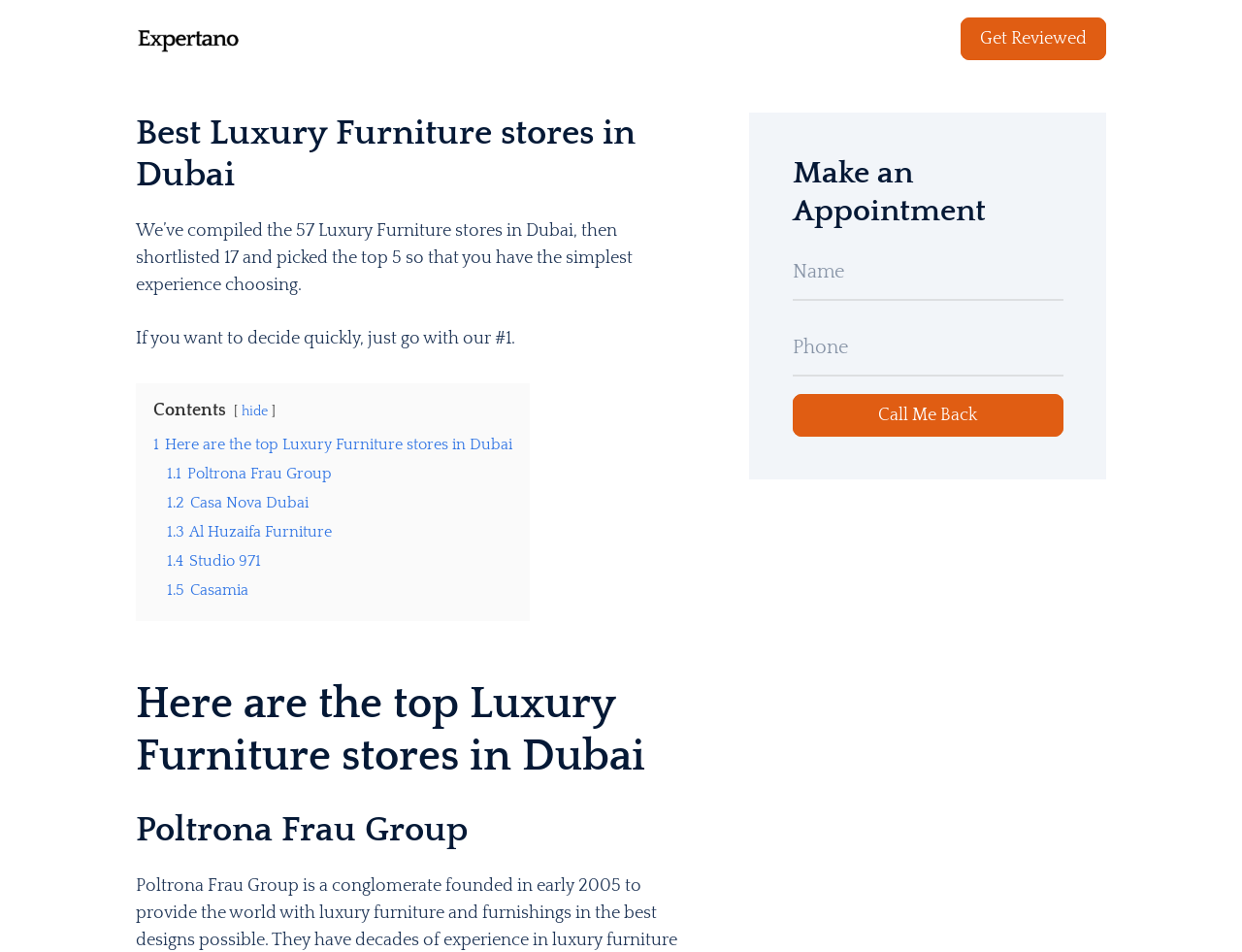Return the bounding box coordinates of the UI element that corresponds to this description: "1.2 Casa Nova Dubai". The coordinates must be given as four float numbers in the range of 0 and 1, [left, top, right, bottom].

[0.134, 0.519, 0.248, 0.537]